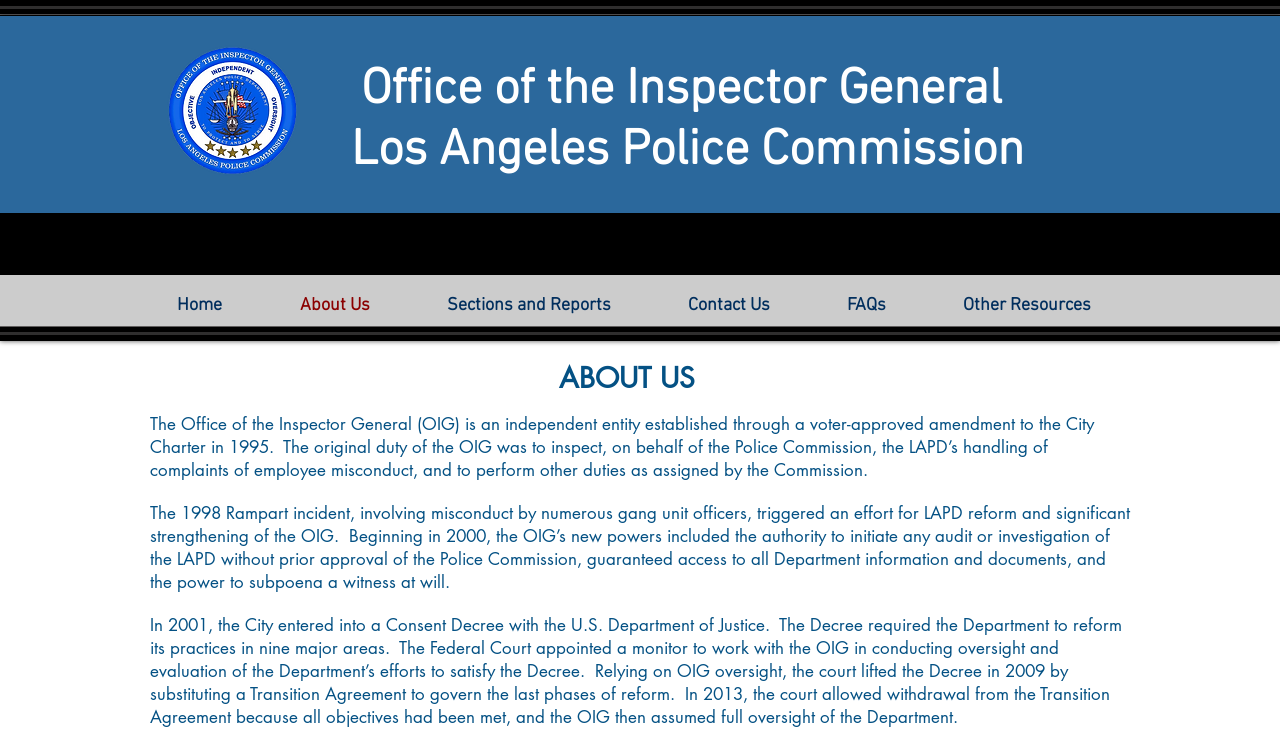Examine the image carefully and respond to the question with a detailed answer: 
How many links are in the navigation menu?

I counted the number of link elements that are children of the navigation element 'Site'. There are 6 link elements: 'Home', 'About Us', 'Sections and Reports', 'Contact Us', 'FAQs', and 'Other Resources'.